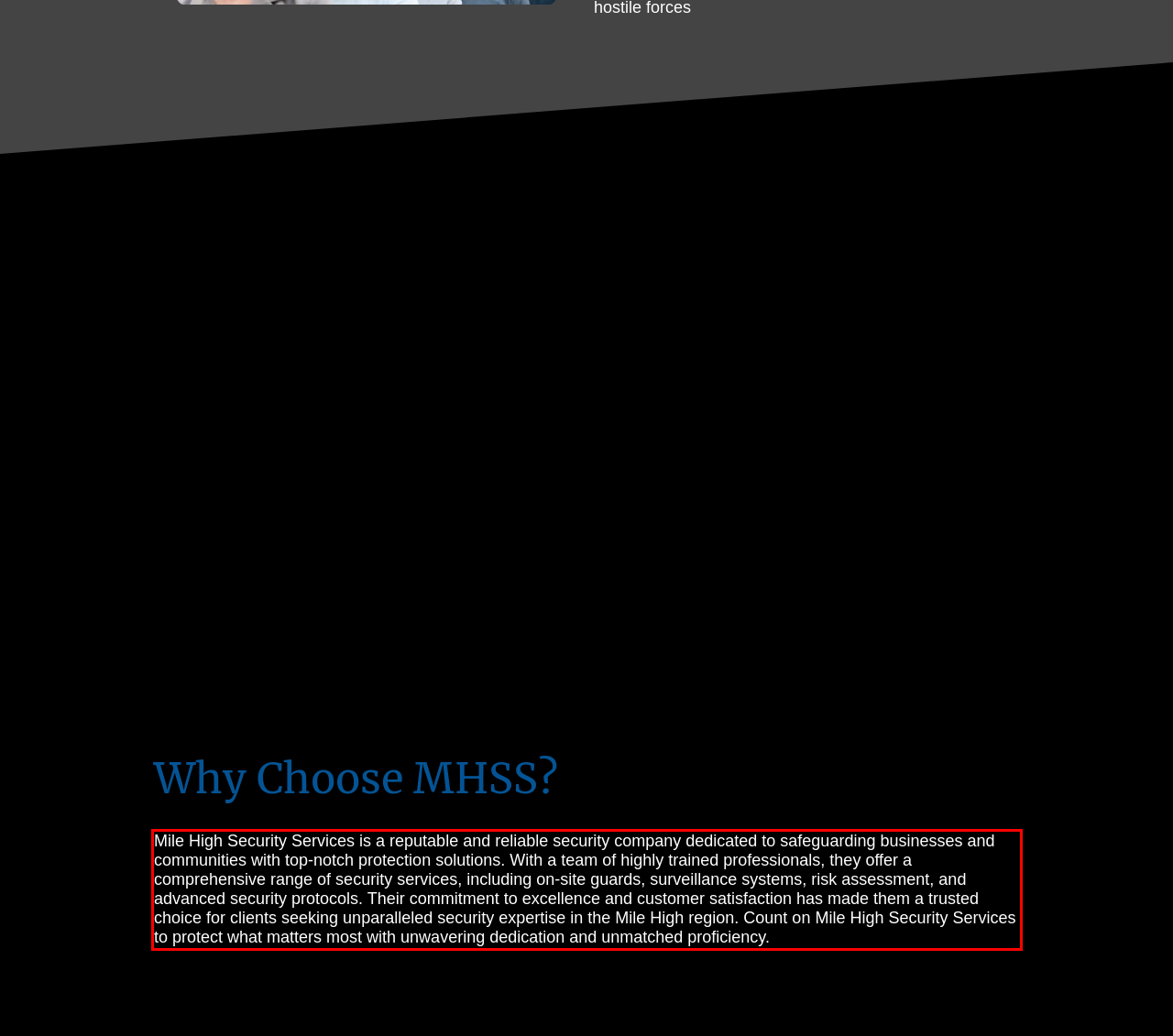Given a webpage screenshot, locate the red bounding box and extract the text content found inside it.

Mile High Security Services is a reputable and reliable security company dedicated to safeguarding businesses and communities with top-notch protection solutions. With a team of highly trained professionals, they offer a comprehensive range of security services, including on-site guards, surveillance systems, risk assessment, and advanced security protocols. Their commitment to excellence and customer satisfaction has made them a trusted choice for clients seeking unparalleled security expertise in the Mile High region. Count on Mile High Security Services to protect what matters most with unwavering dedication and unmatched proficiency.